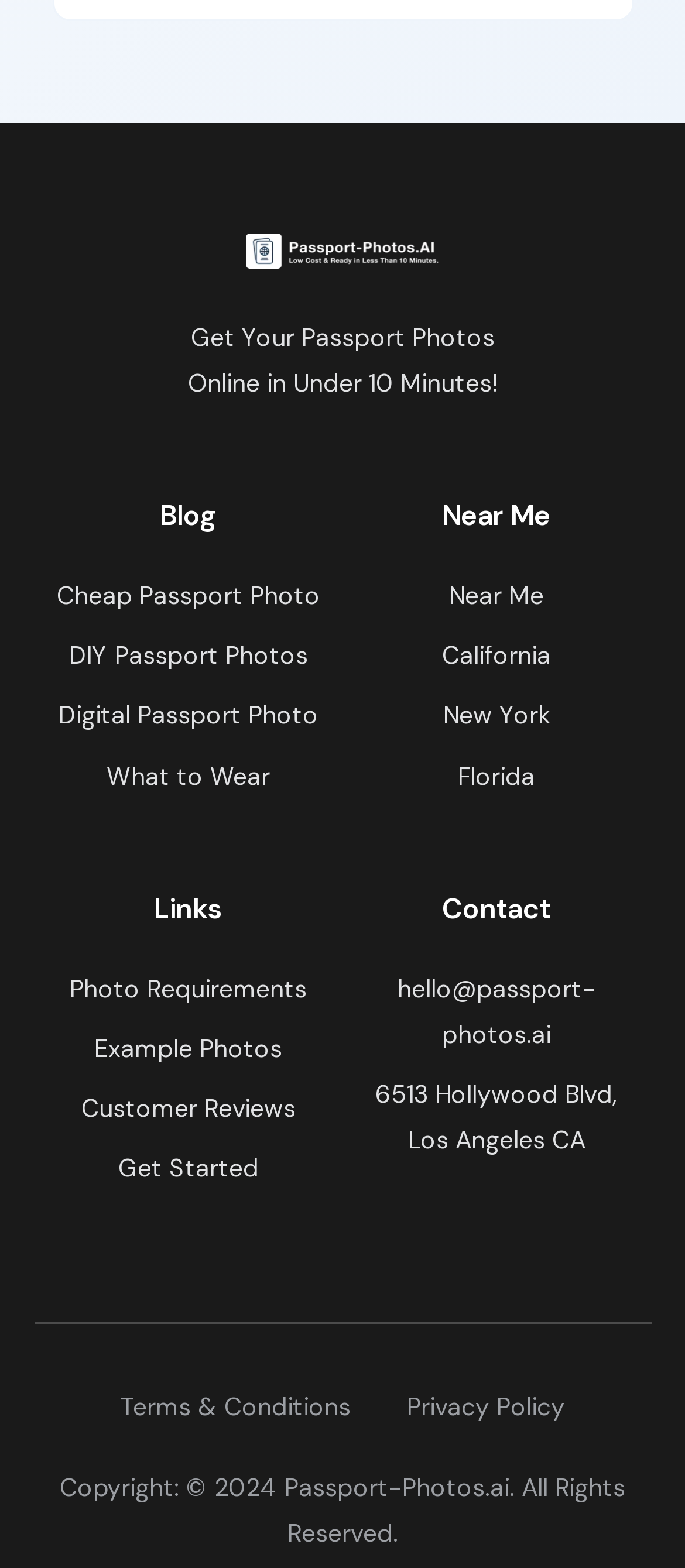Pinpoint the bounding box coordinates of the element to be clicked to execute the instruction: "Find passport photo locations near me".

[0.526, 0.365, 0.924, 0.394]